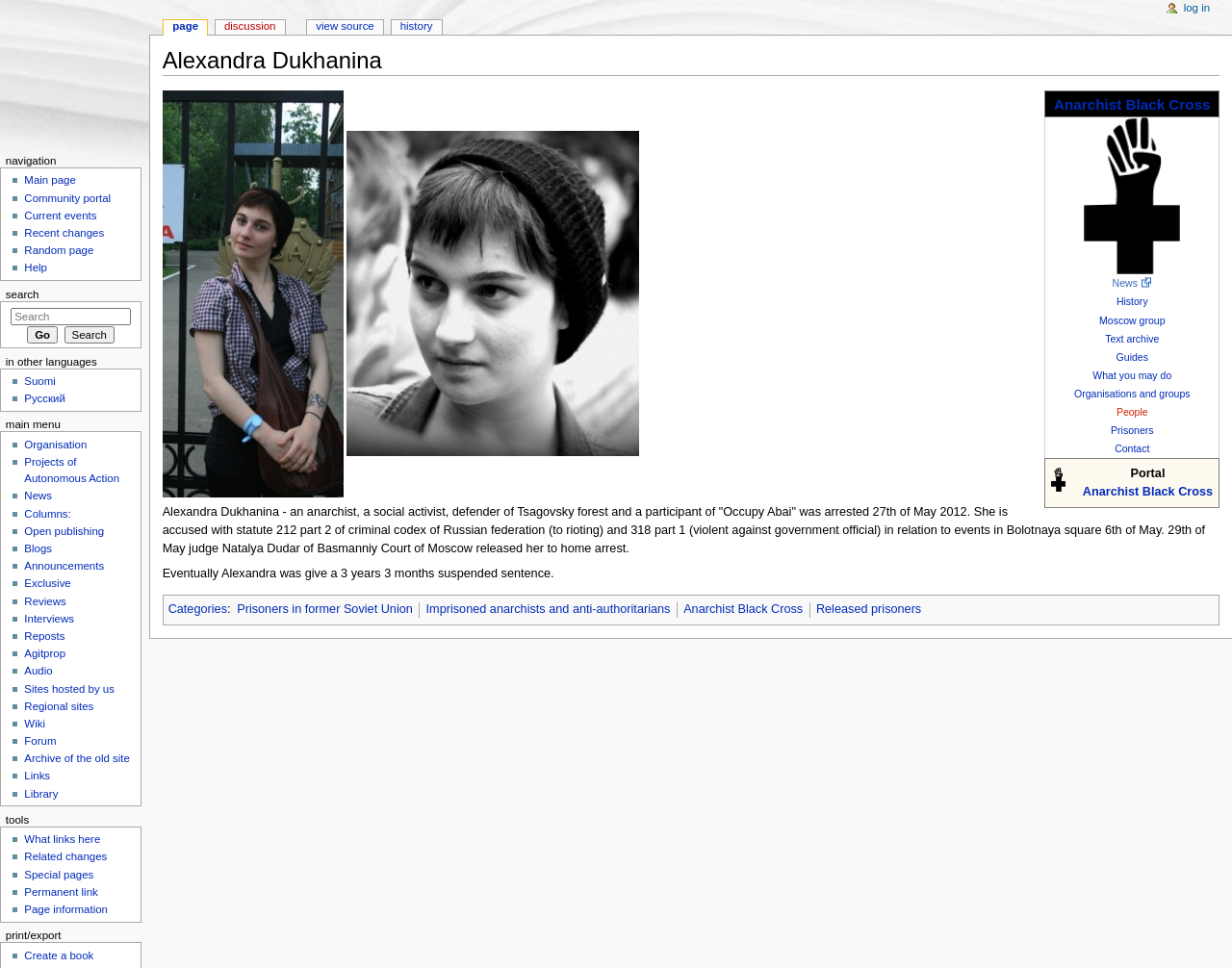Identify the bounding box coordinates of the section that should be clicked to achieve the task described: "Search for something".

[0.223, 0.078, 0.253, 0.091]